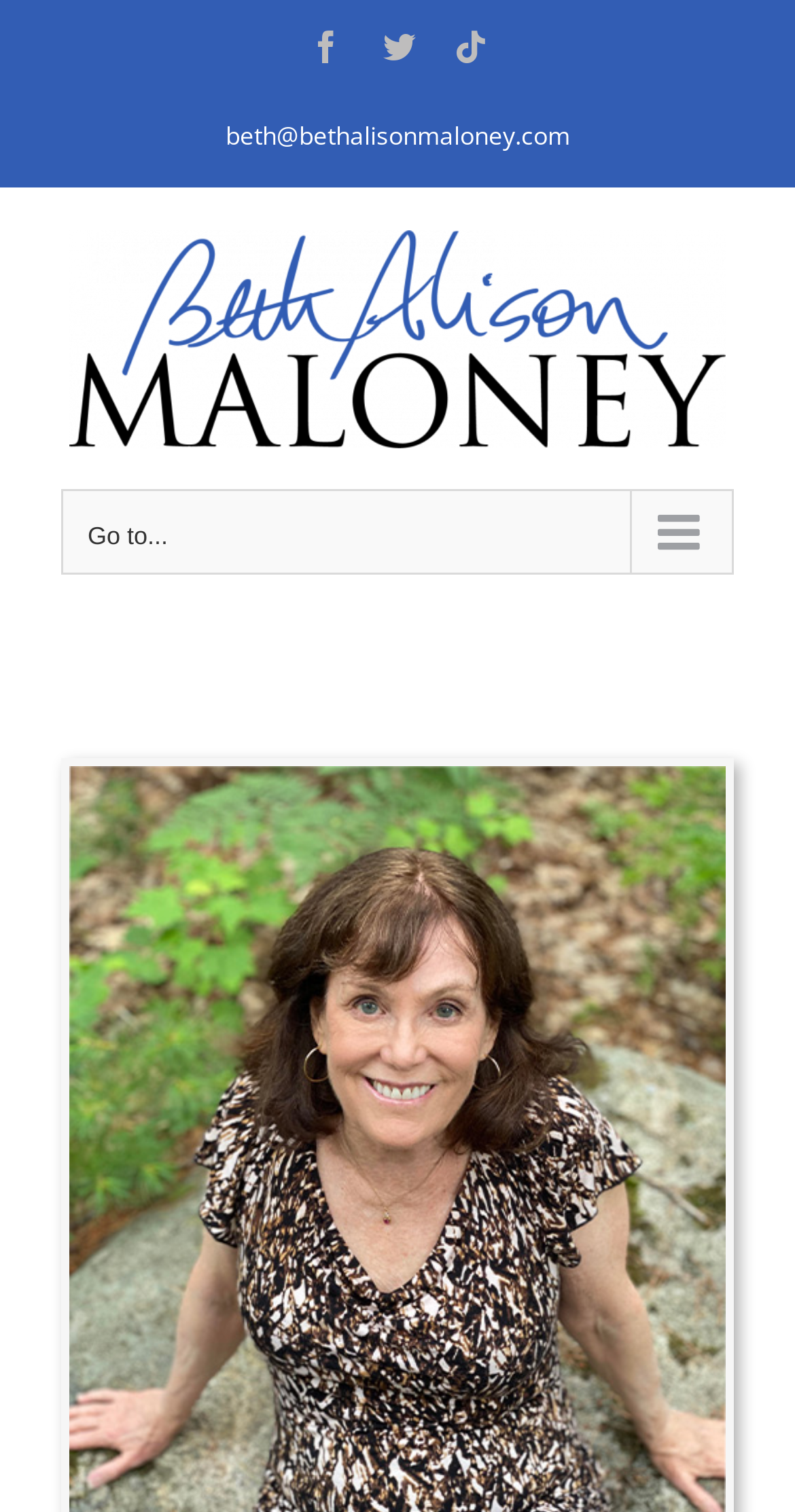Answer the question below in one word or phrase:
Is the main menu mobile navigation expanded?

No